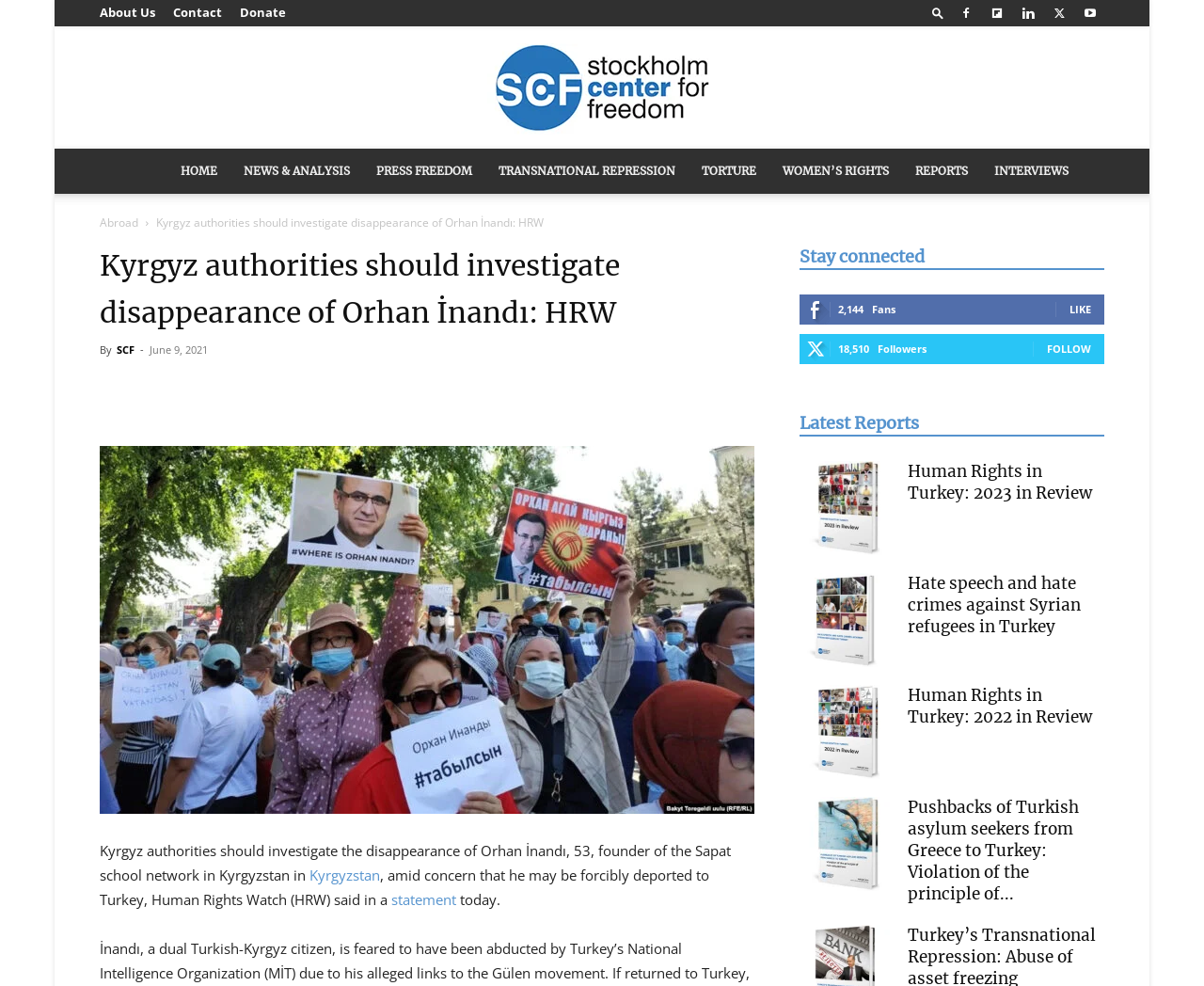Determine the bounding box for the described HTML element: "Cloudflare". Ensure the coordinates are four float numbers between 0 and 1 in the format [left, top, right, bottom].

None